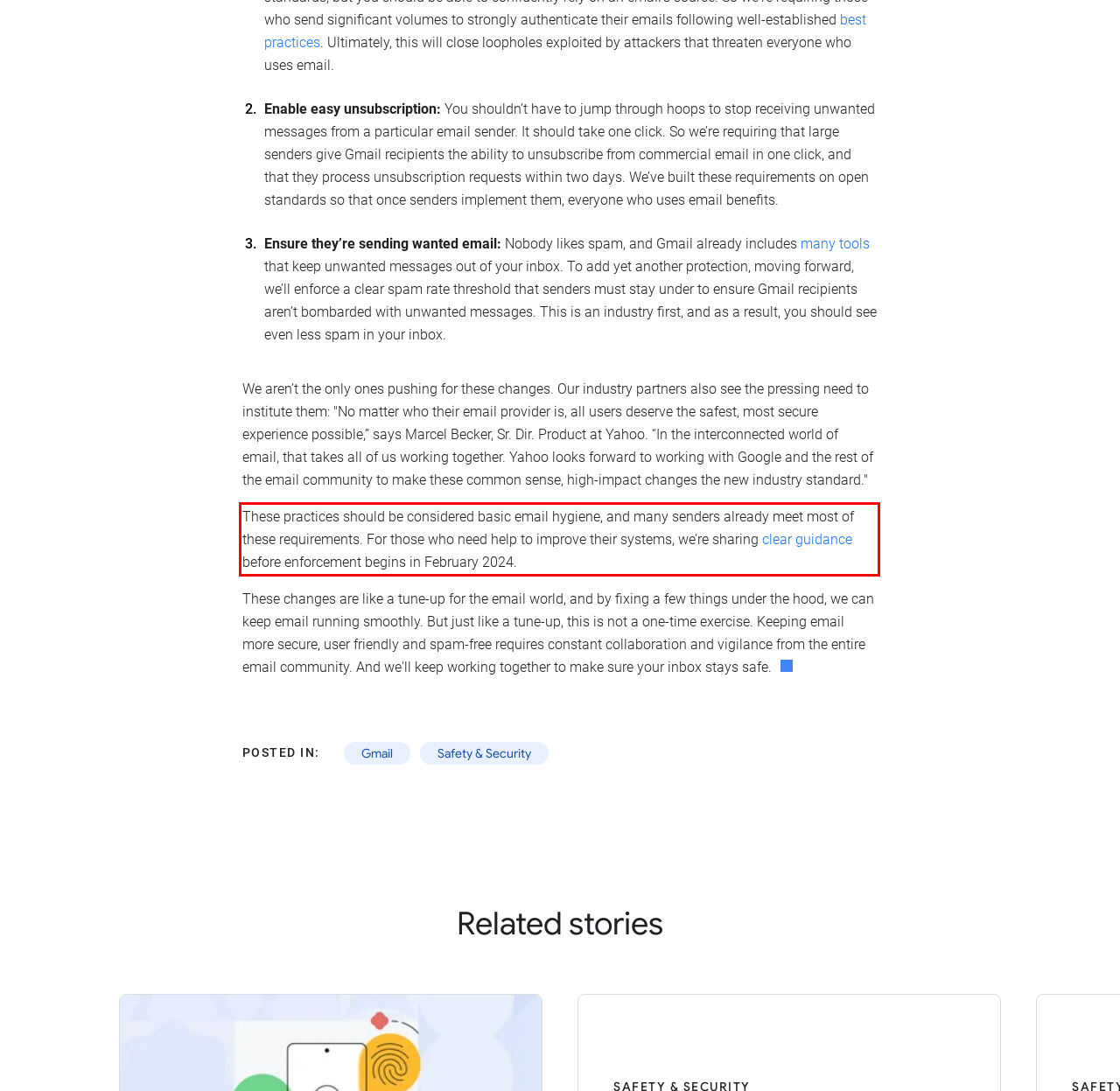Given a screenshot of a webpage with a red bounding box, extract the text content from the UI element inside the red bounding box.

These practices should be considered basic email hygiene, and many senders already meet most of these requirements. For those who need help to improve their systems, we’re sharing clear guidance before enforcement begins in February 2024.